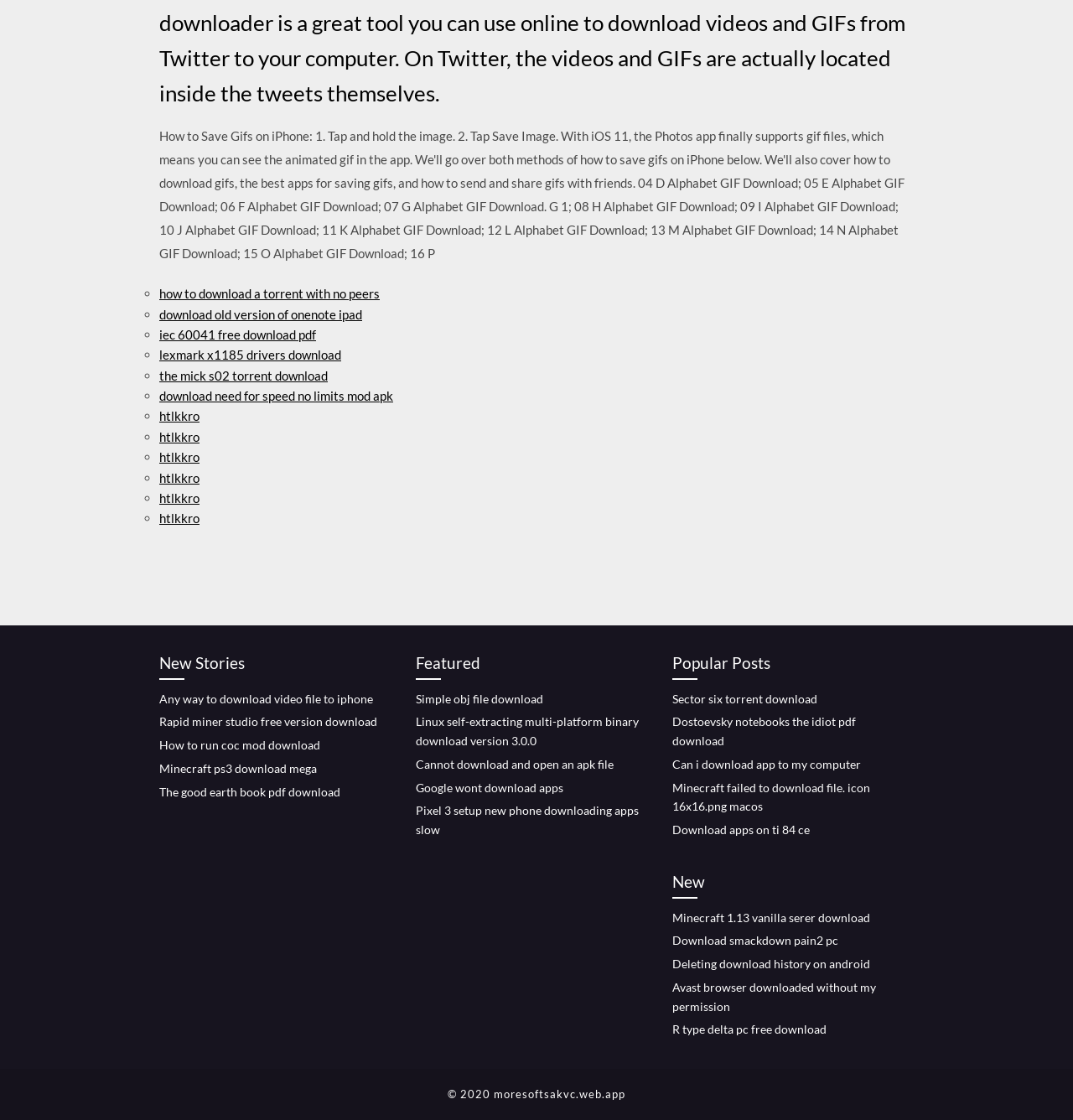Find and provide the bounding box coordinates for the UI element described with: "Sector six torrent download".

[0.627, 0.617, 0.762, 0.63]